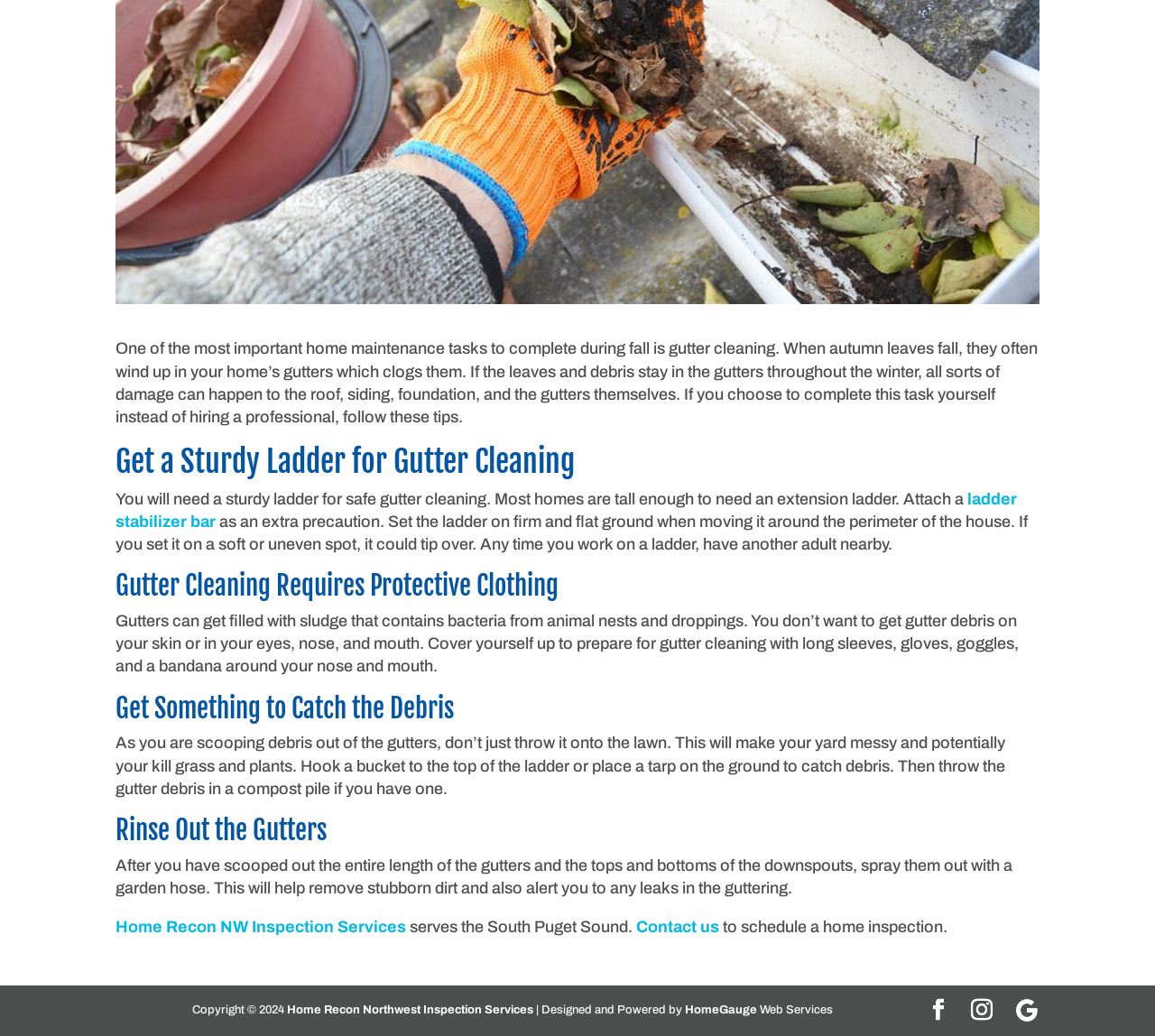Show the bounding box coordinates for the HTML element described as: "Home Recon NW Inspection Services".

[0.1, 0.886, 0.352, 0.904]